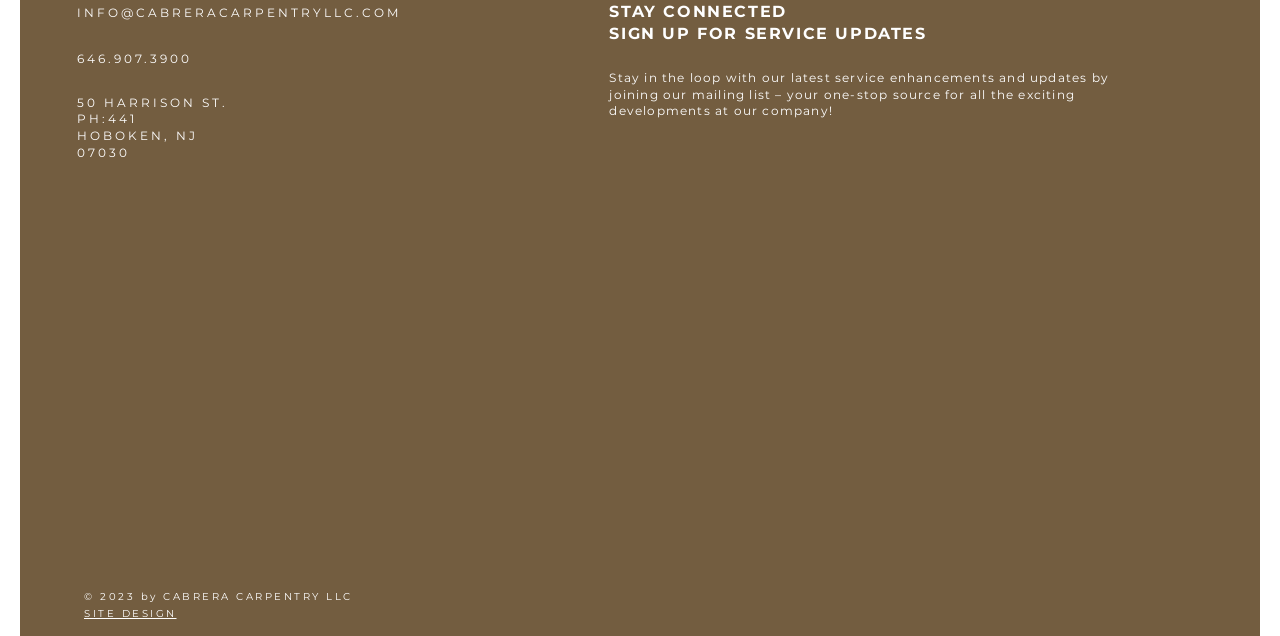Identify the bounding box coordinates of the clickable section necessary to follow the following instruction: "Click the 'HOME' link". The coordinates should be presented as four float numbers from 0 to 1, i.e., [left, top, right, bottom].

[0.056, 0.314, 0.096, 0.338]